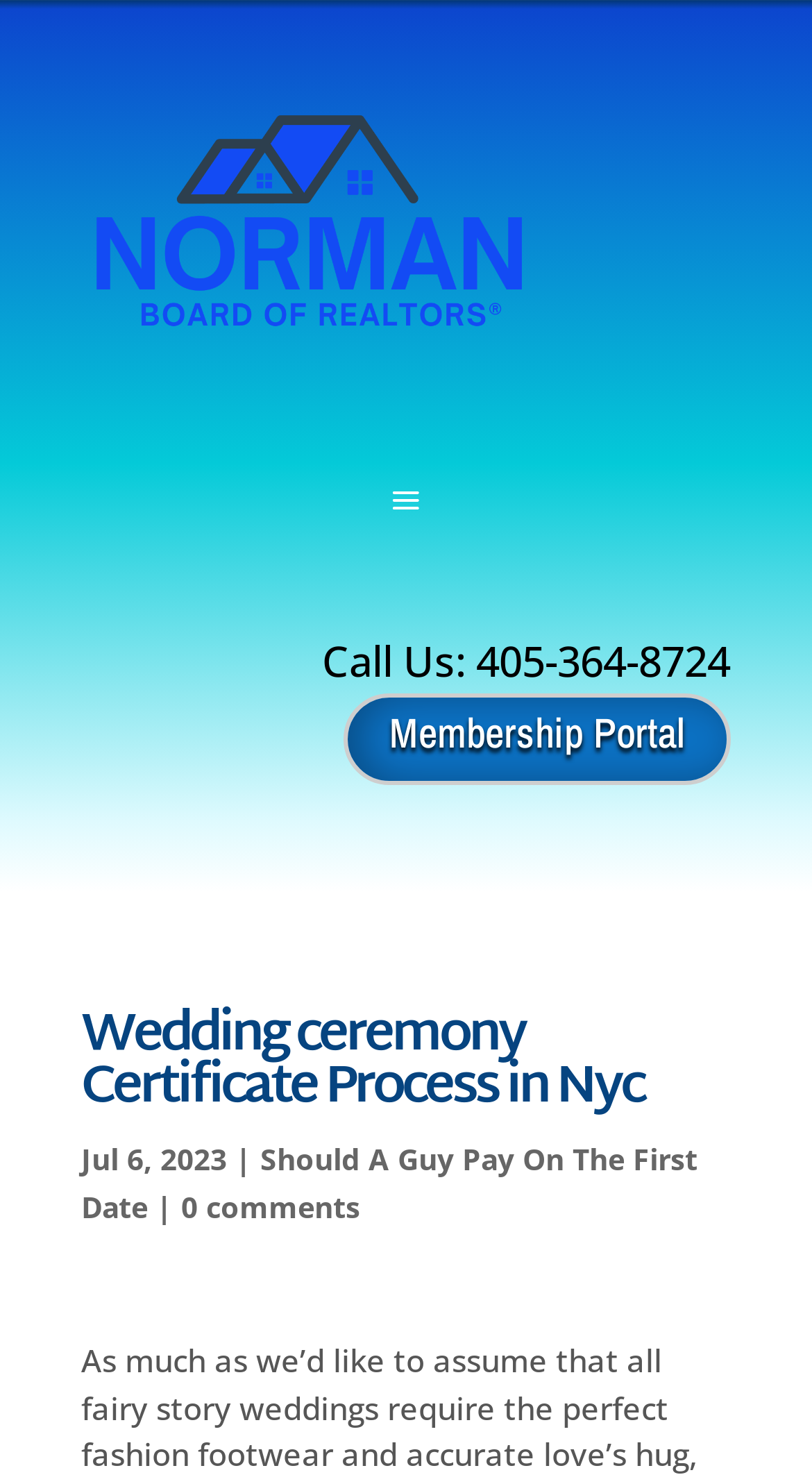Provide a one-word or one-phrase answer to the question:
What is the date mentioned on the webpage?

Jul 6, 2023